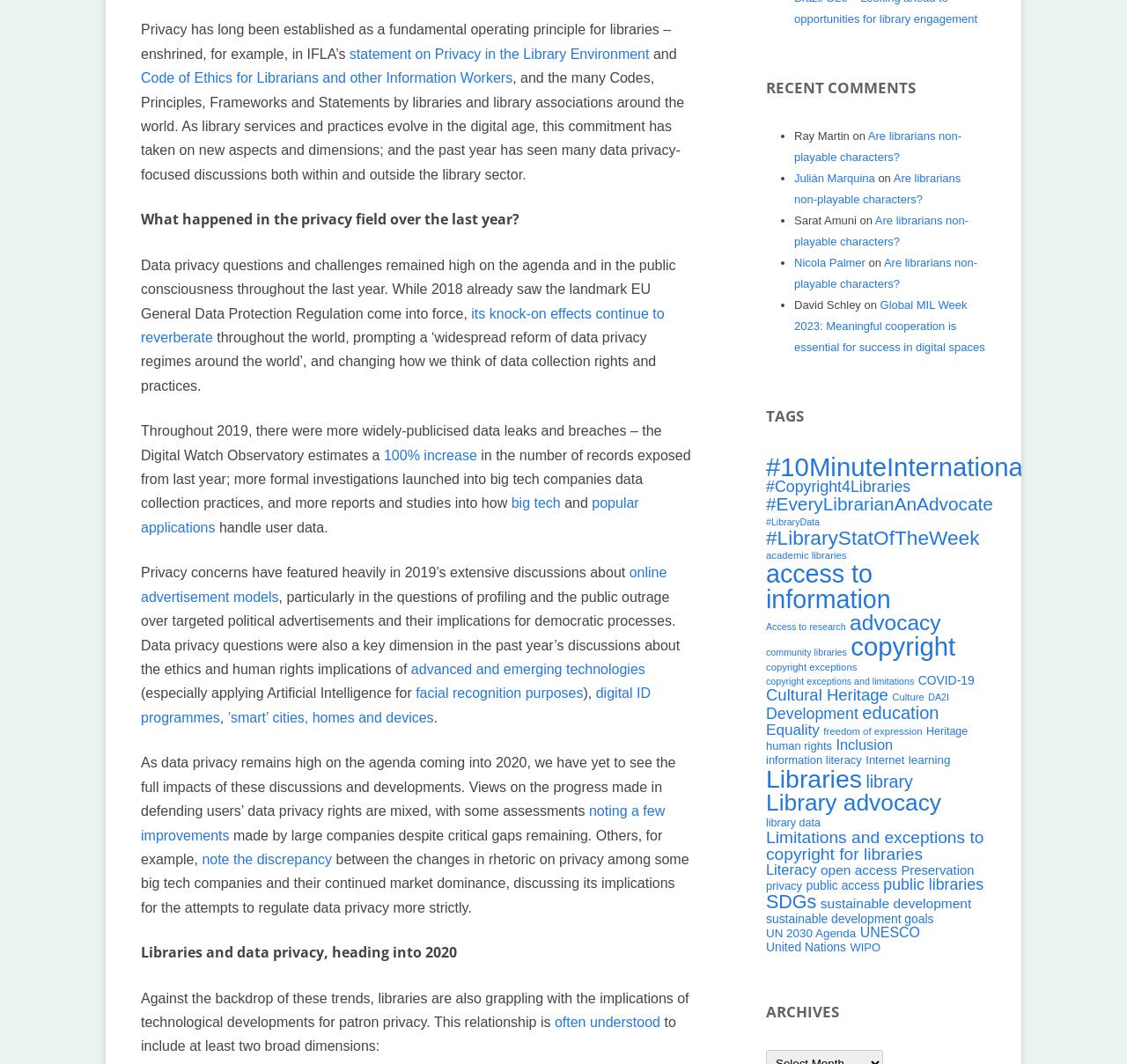Predict the bounding box of the UI element based on this description: "Equality".

[0.68, 0.678, 0.727, 0.694]